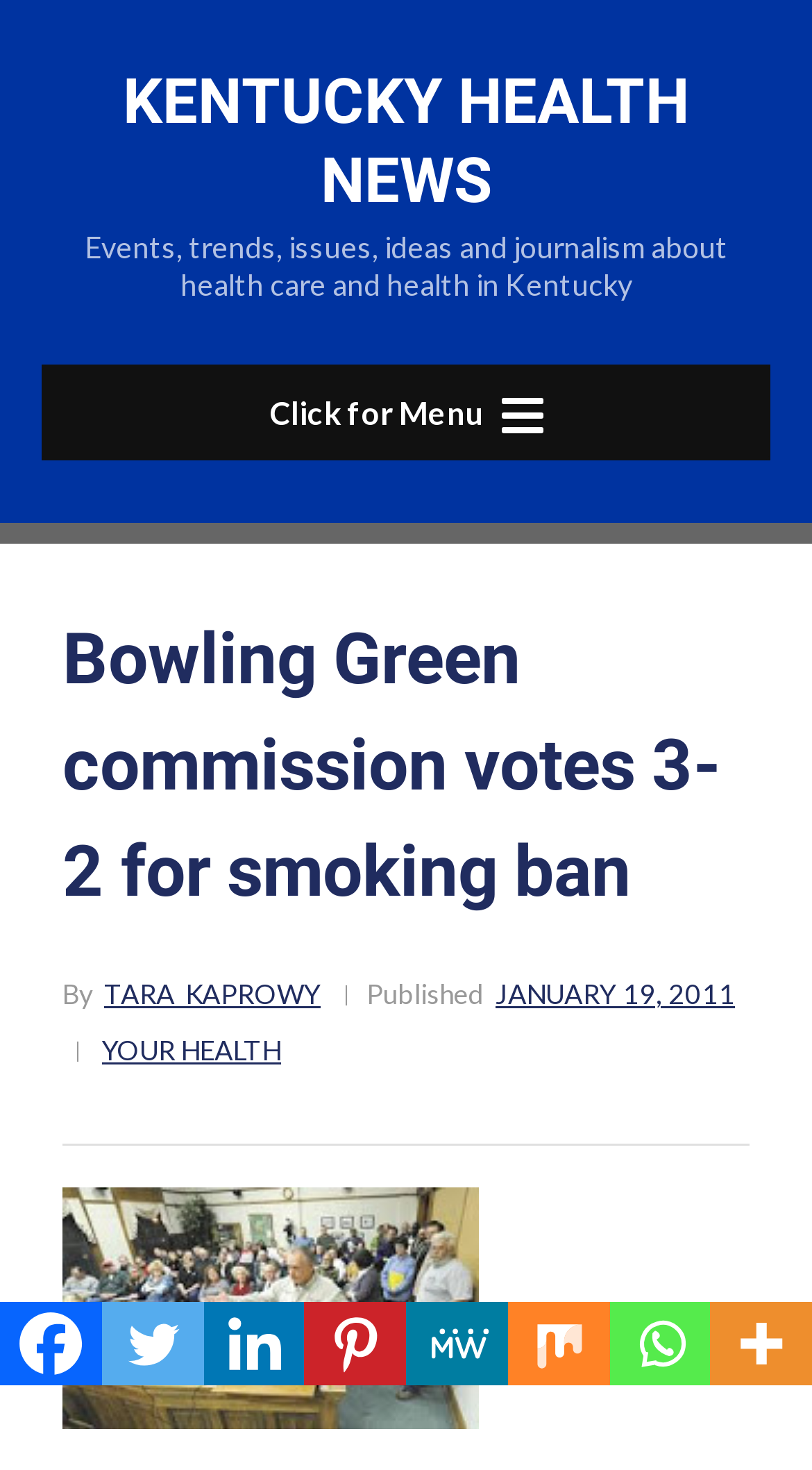What is the topic category of the article?
Using the visual information, answer the question in a single word or phrase.

YOUR HEALTH